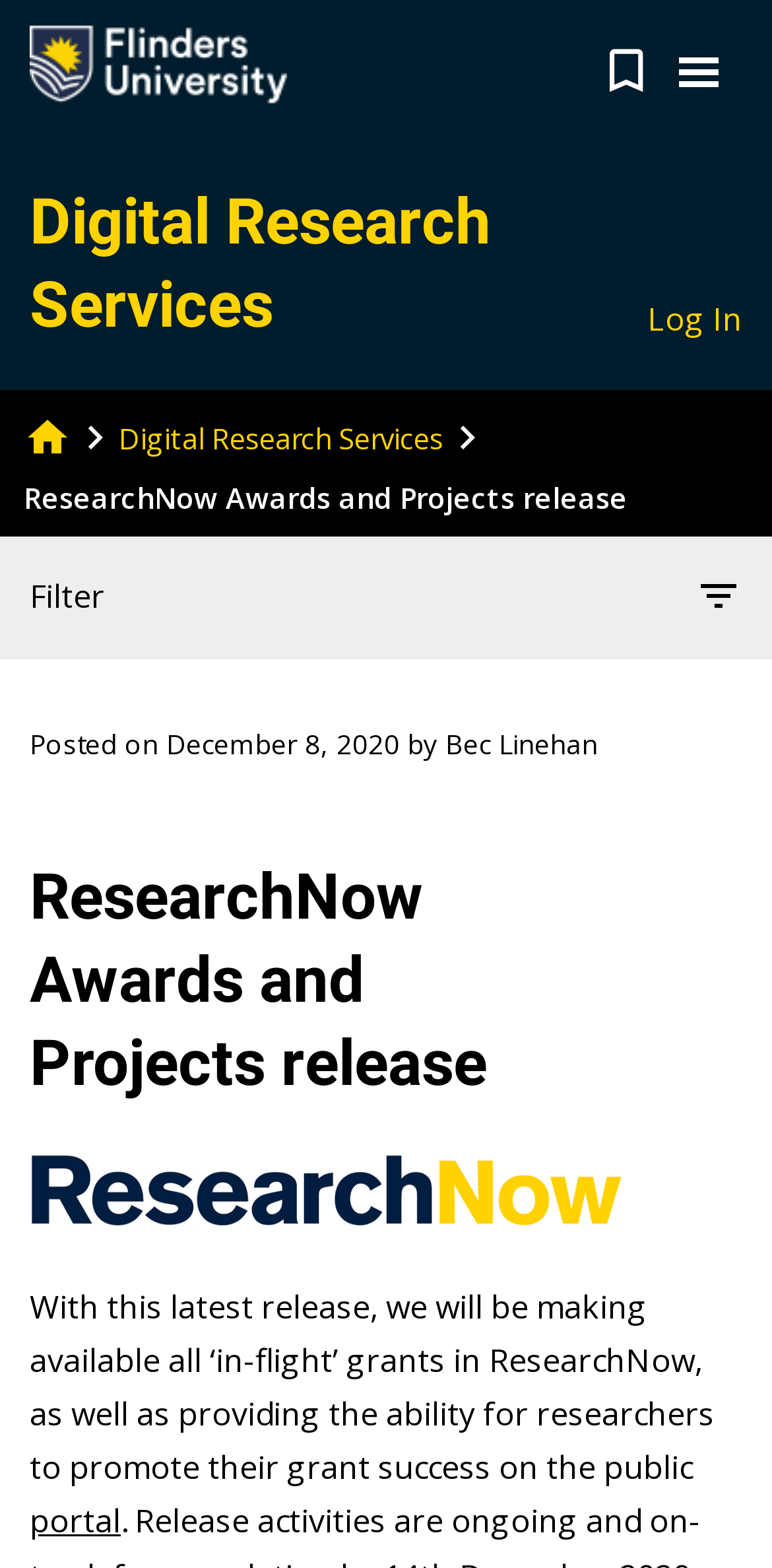Please identify the bounding box coordinates of the clickable region that I should interact with to perform the following instruction: "Click the Flinders University Logo". The coordinates should be expressed as four float numbers between 0 and 1, i.e., [left, top, right, bottom].

[0.038, 0.011, 0.372, 0.072]